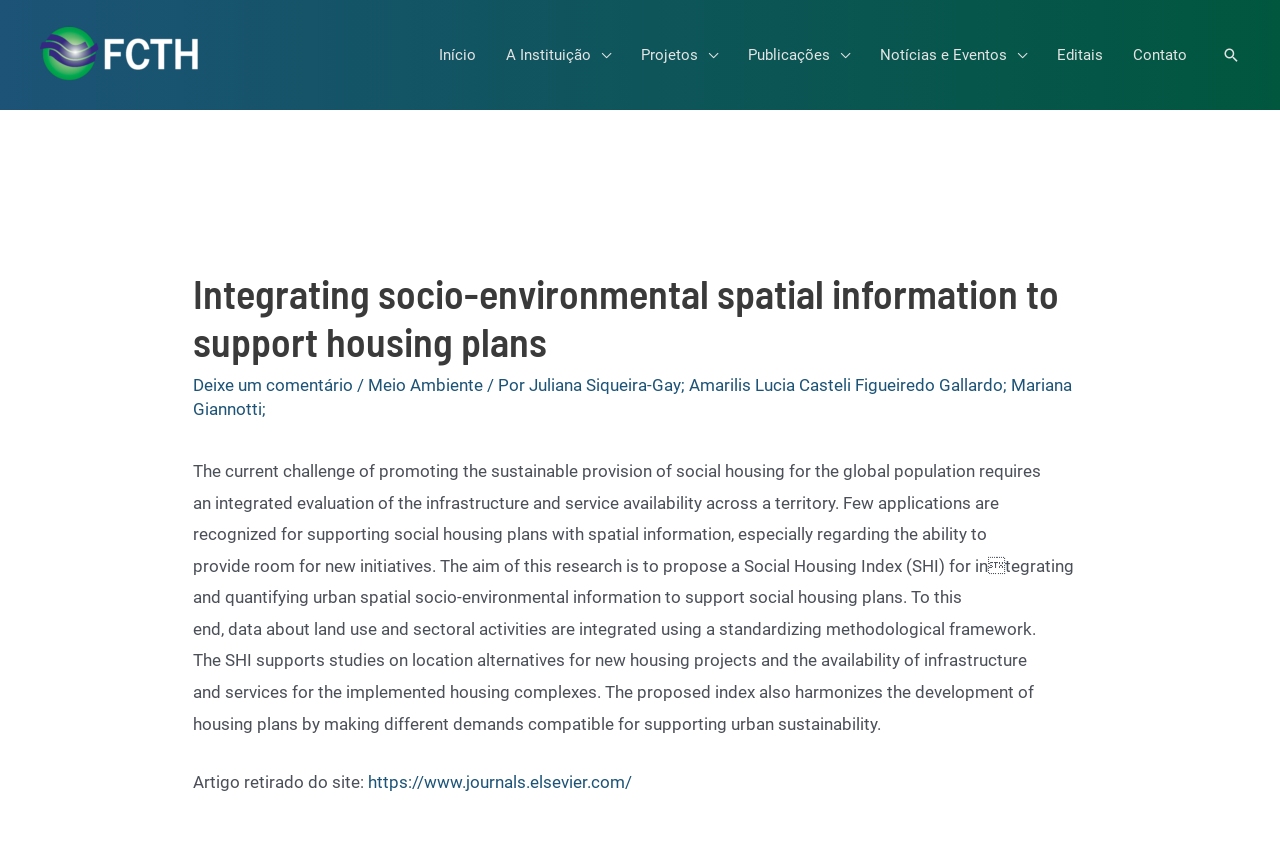Based on the image, please respond to the question with as much detail as possible:
What is the source of the article?

I found the answer by looking at the text at the bottom of the webpage, which says 'Artigo retirado do site:' and provides a link to 'https://www.journals.elsevier.com/'.